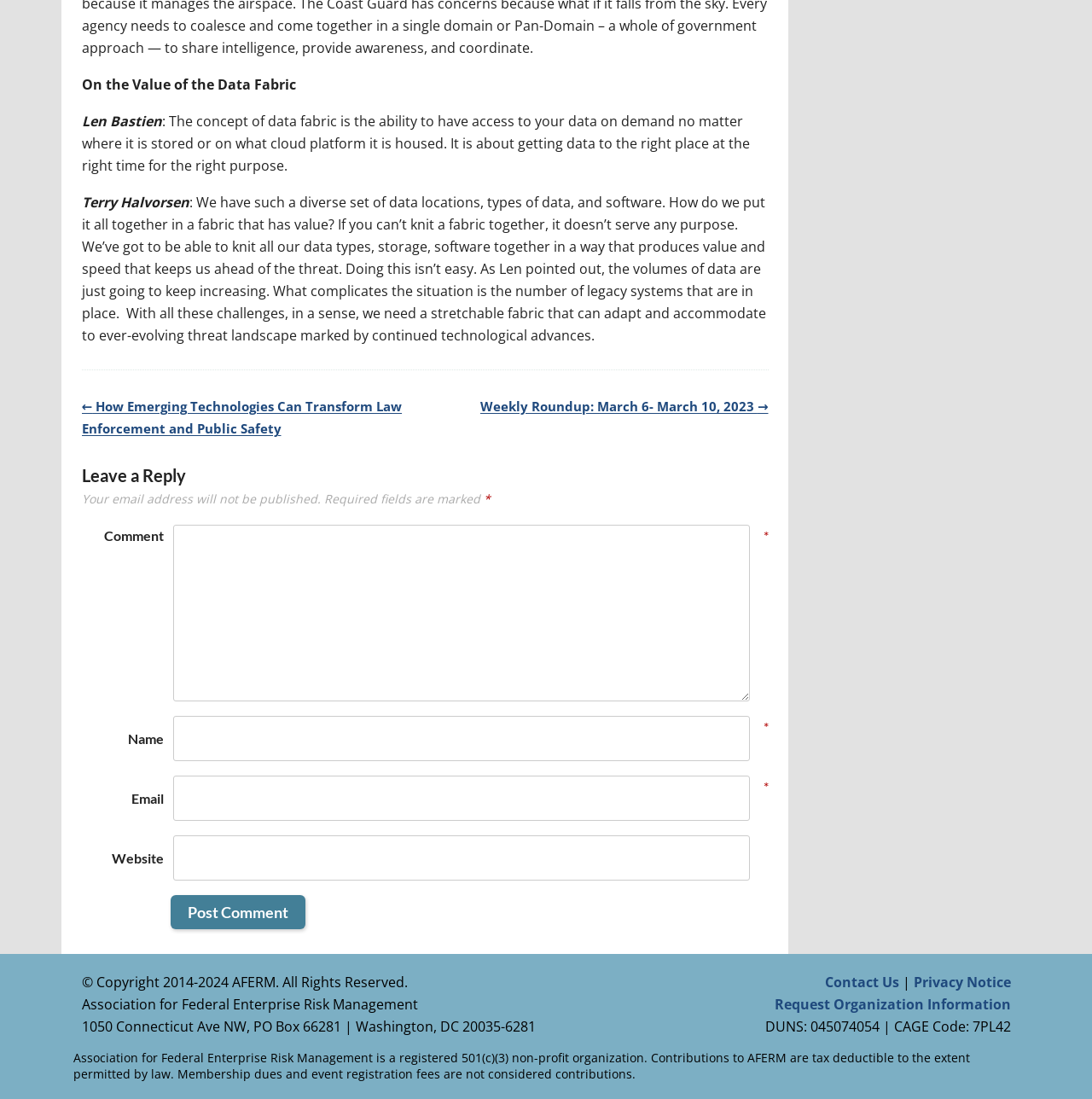Locate the bounding box coordinates of the area that needs to be clicked to fulfill the following instruction: "Click the 'Post Comment' button". The coordinates should be in the format of four float numbers between 0 and 1, namely [left, top, right, bottom].

[0.156, 0.815, 0.28, 0.846]